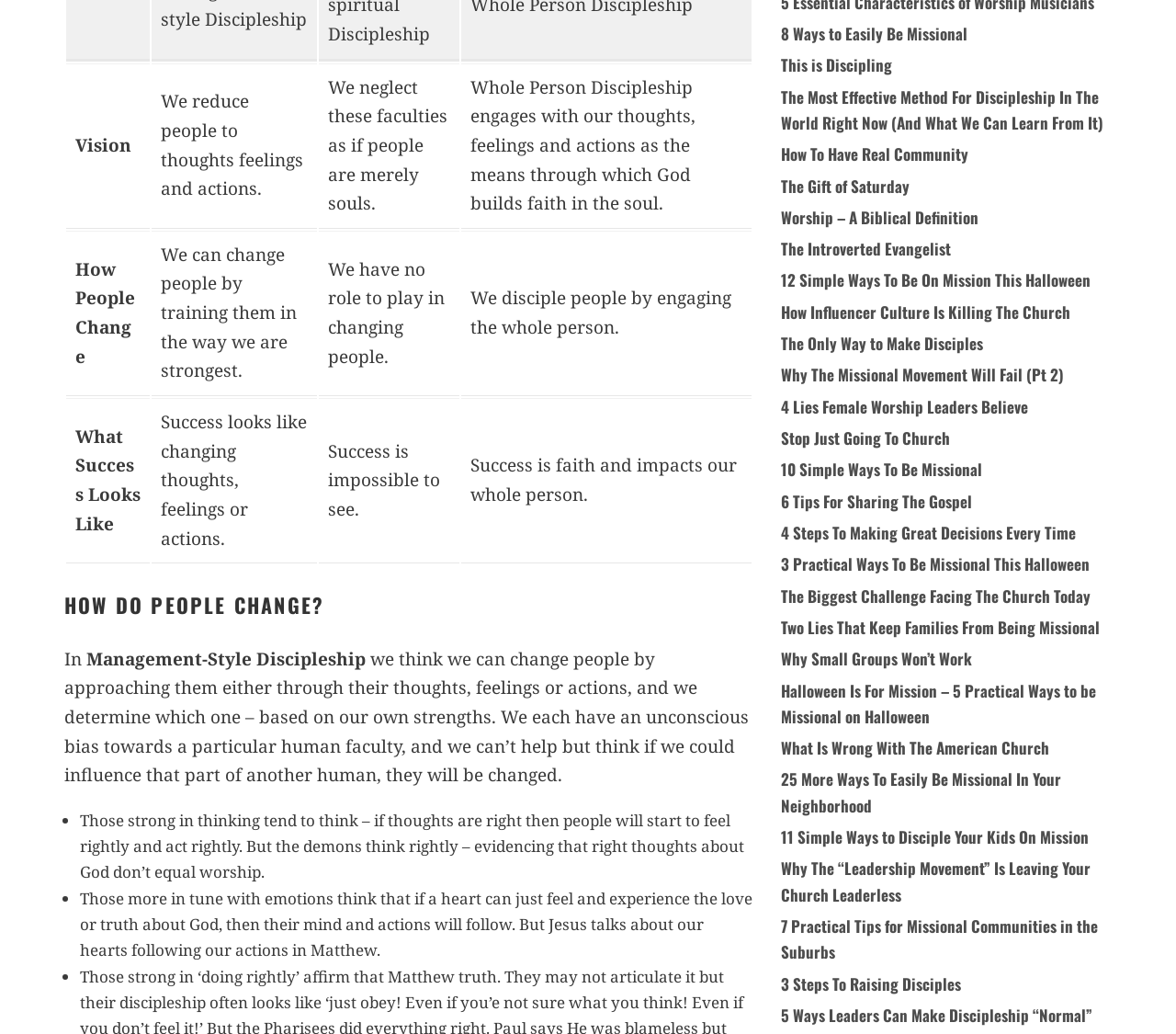How many rows are there in the grid?
Based on the visual, give a brief answer using one word or a short phrase.

3